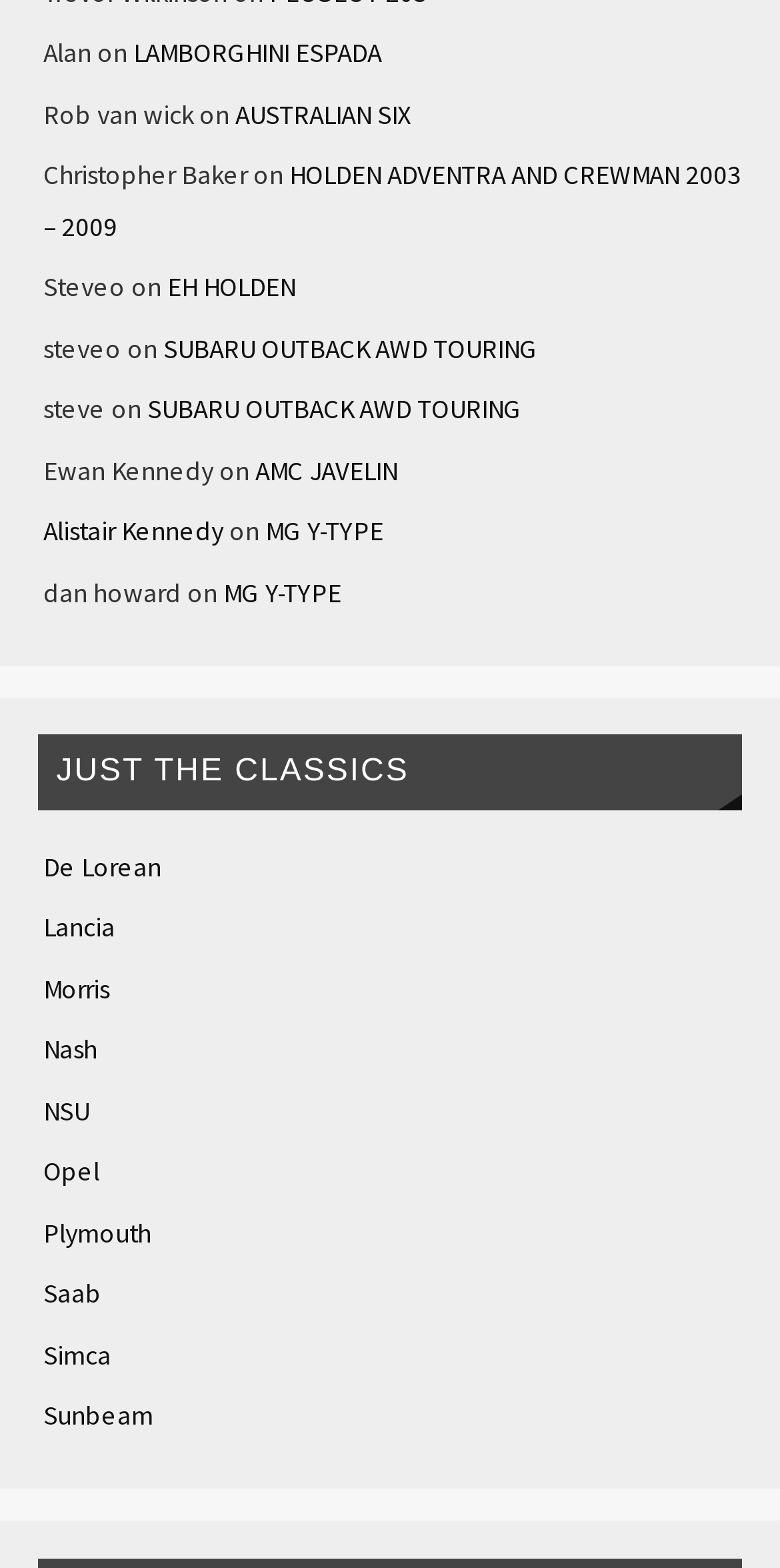Please answer the following question using a single word or phrase: 
What is the car model associated with Ewan Kennedy?

AMC JAVELIN